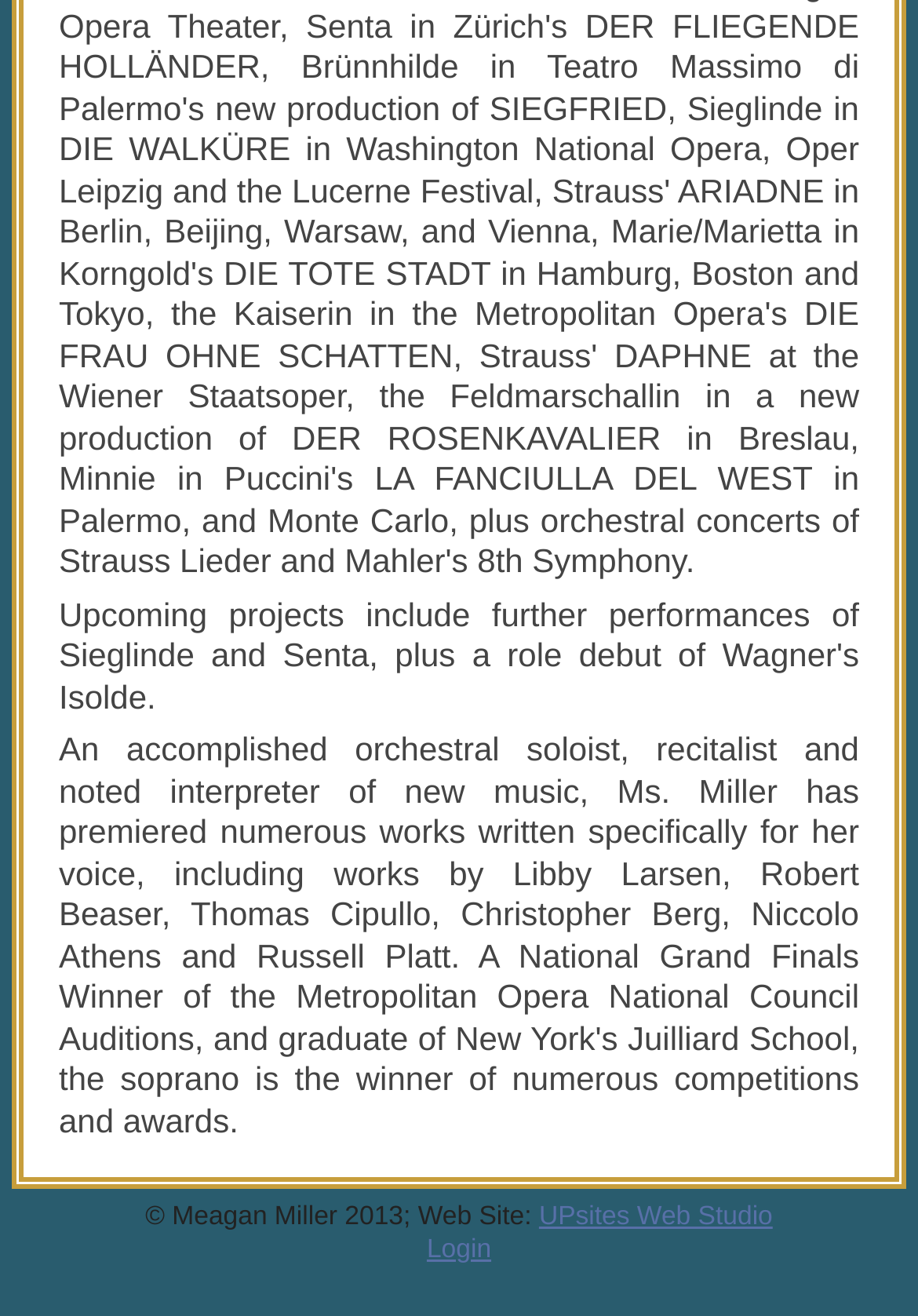Based on the element description: "Login", identify the bounding box coordinates for this UI element. The coordinates must be four float numbers between 0 and 1, listed as [left, top, right, bottom].

[0.465, 0.939, 0.535, 0.961]